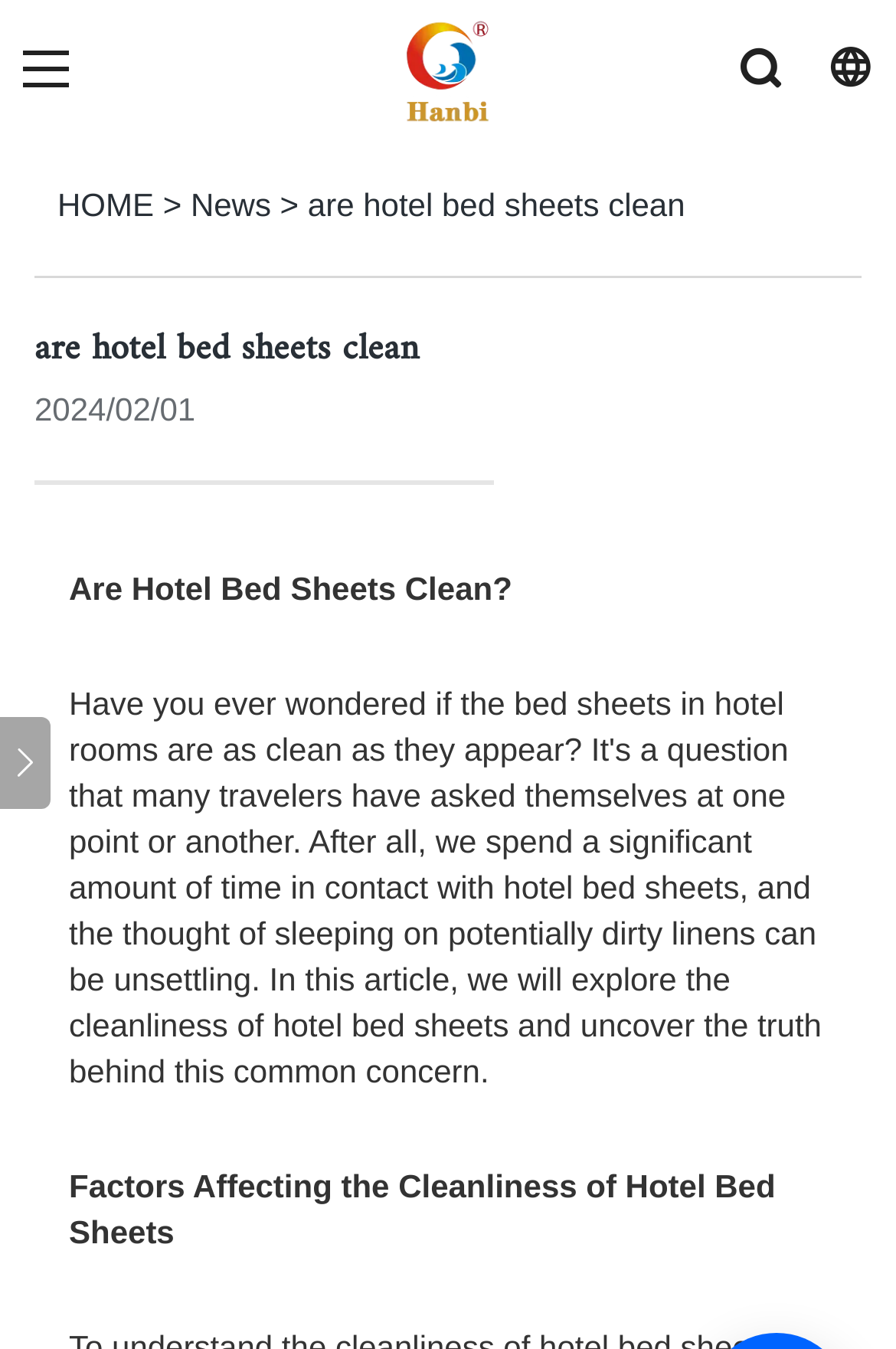Identify the webpage's primary heading and generate its text.

are hotel bed sheets clean